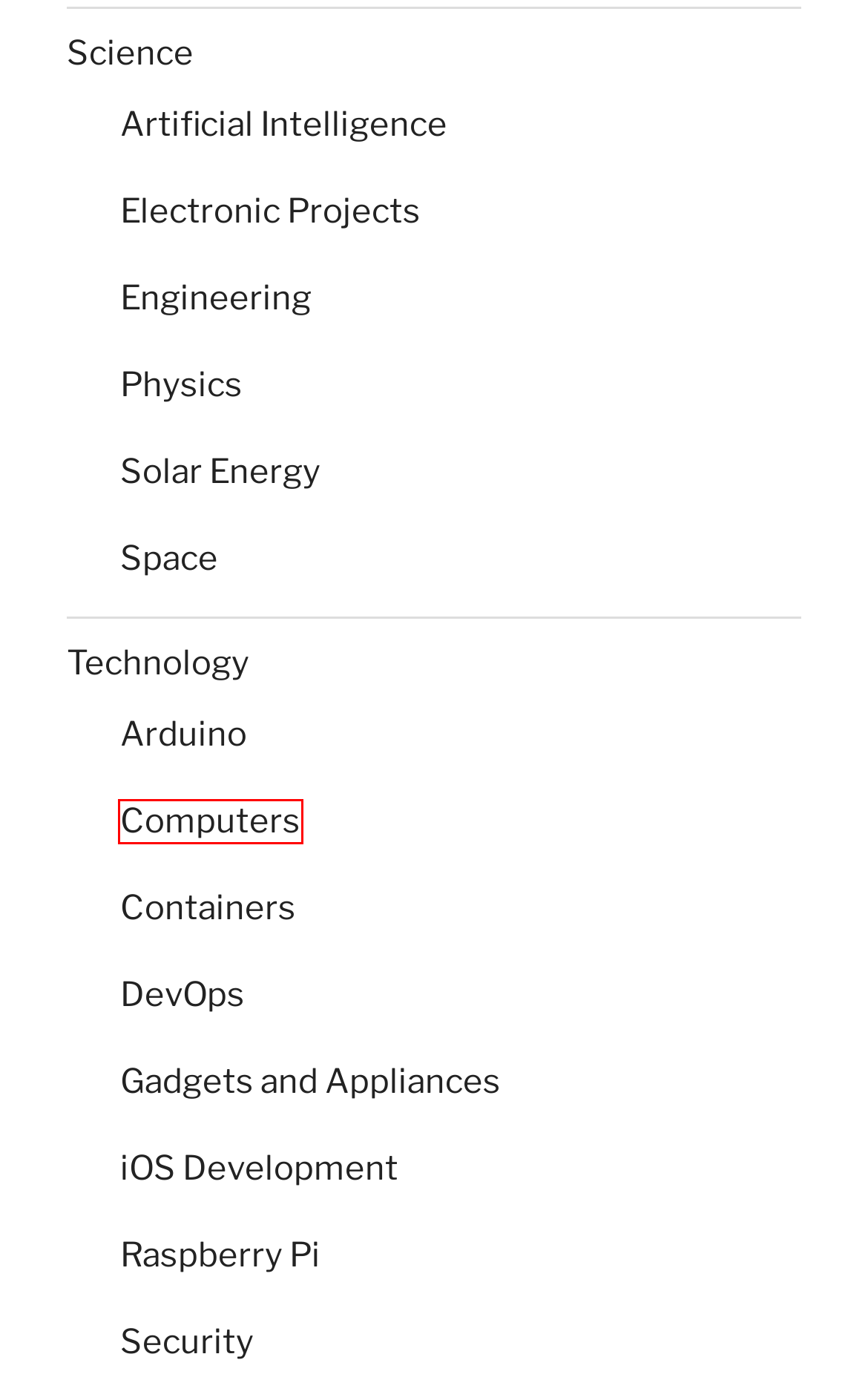Given a screenshot of a webpage with a red bounding box around a UI element, please identify the most appropriate webpage description that matches the new webpage after you click on the element. Here are the candidates:
A. Science – The Book of Jason
B. Gadgets and Appliances – The Book of Jason
C. Physics – The Book of Jason
D. Electronic Projects – The Book of Jason
E. Technology – The Book of Jason
F. Artificial Intelligence – The Book of Jason
G. Computers – The Book of Jason
H. Engineering – The Book of Jason

G